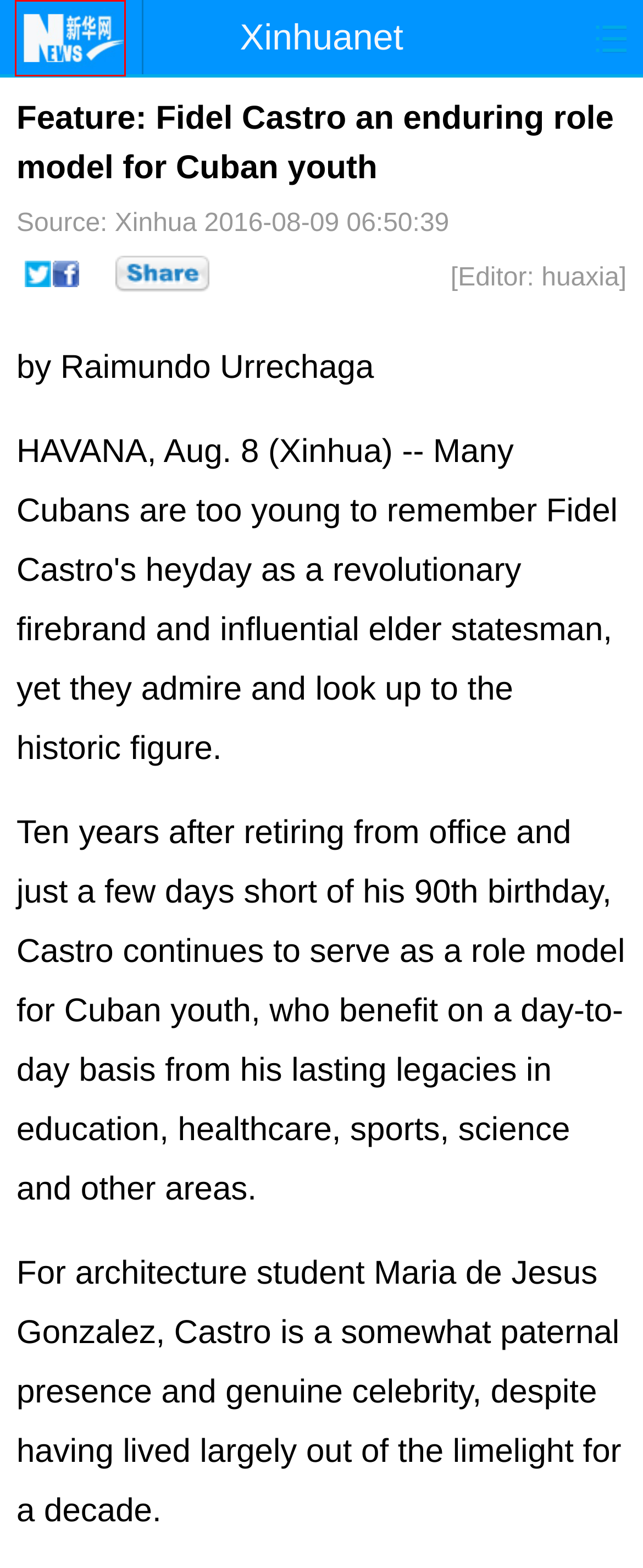You see a screenshot of a webpage with a red bounding box surrounding an element. Pick the webpage description that most accurately represents the new webpage after interacting with the element in the red bounding box. The options are:
A. Entertainment | English.news.cn
B. Xinhua - english.xinhuanet.com
C. Sci&tech | English.news.cn
D. China | English.news.cn
E. World | English.news.cn
F. Video | English.news.cn
G. Sports | English.news.cn
H. Health | English.news.cn

B